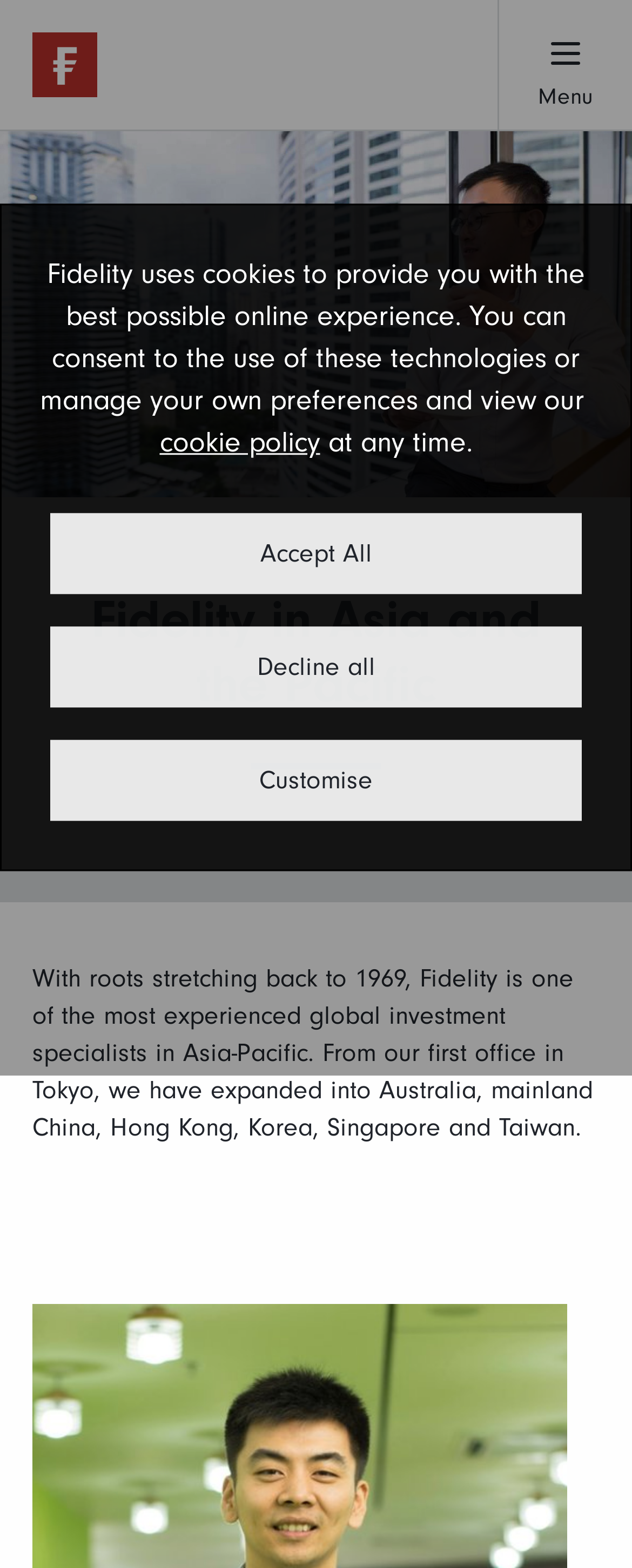Determine the bounding box coordinates of the clickable region to carry out the instruction: "Learn about Early careers".

[0.0, 0.219, 0.551, 0.278]